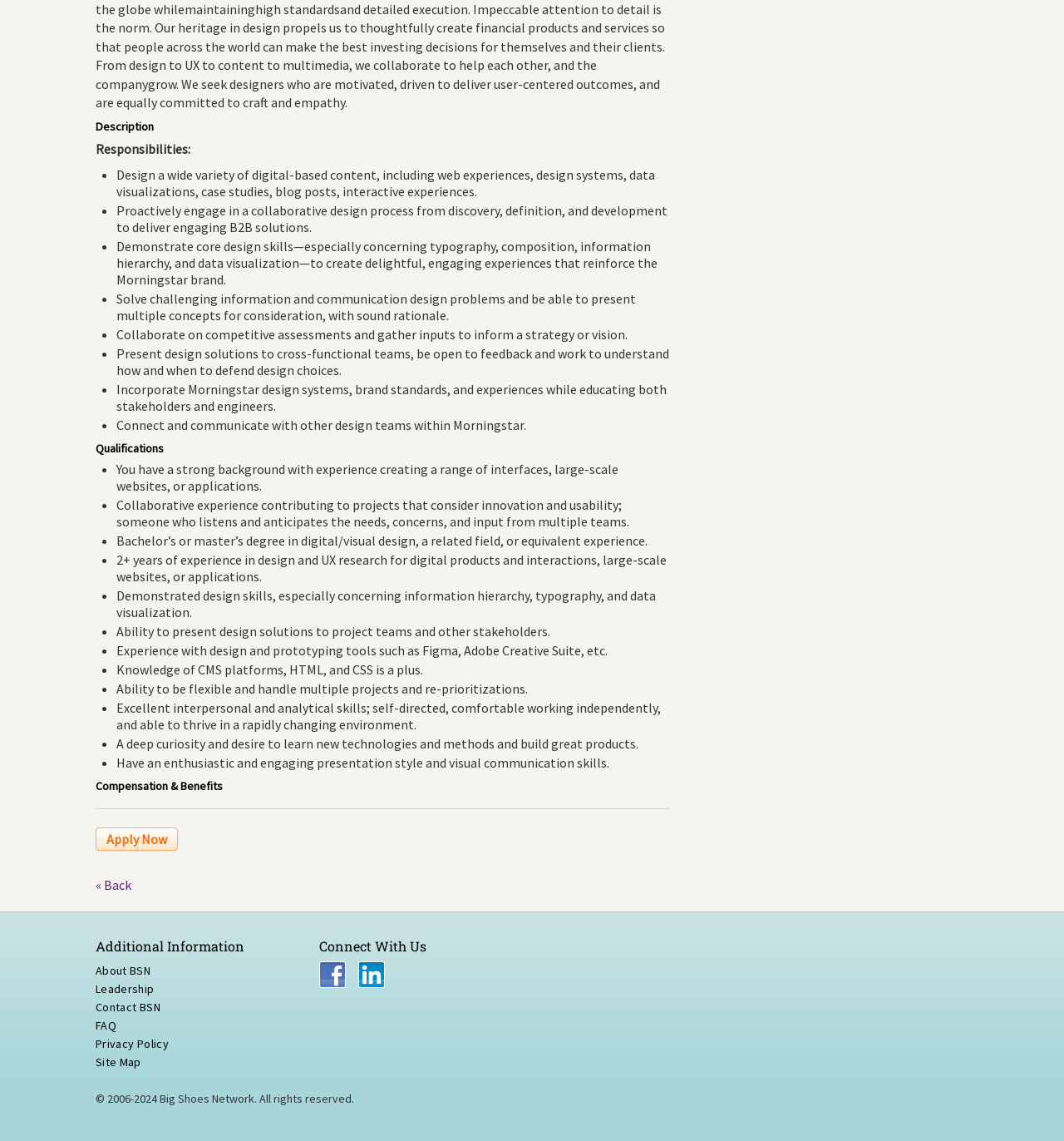Answer the question in a single word or phrase:
What is the purpose of the 'Apply Now' button?

To apply for the job